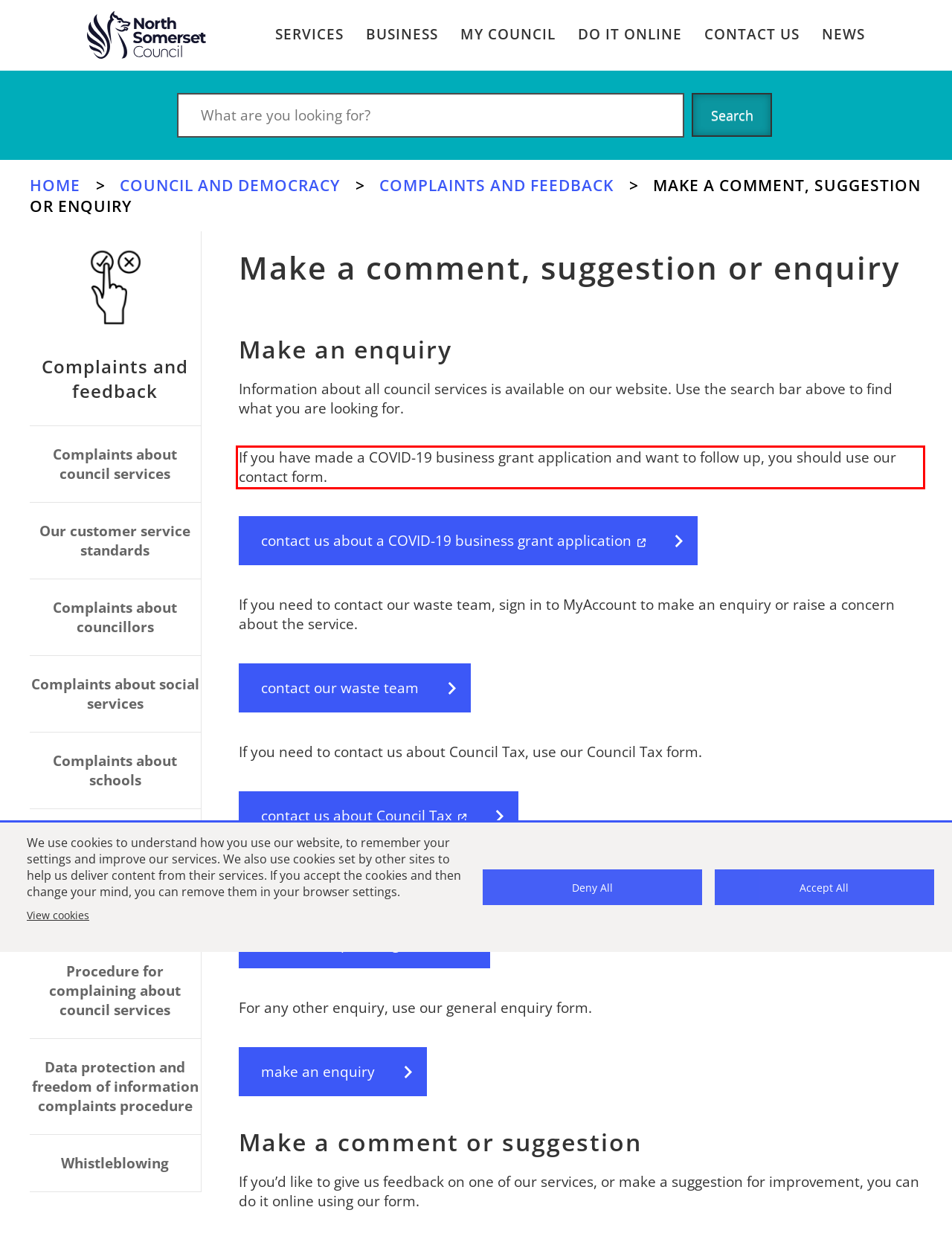Please look at the webpage screenshot and extract the text enclosed by the red bounding box.

If you have made a COVID-19 business grant application and want to follow up, you should use our contact form.